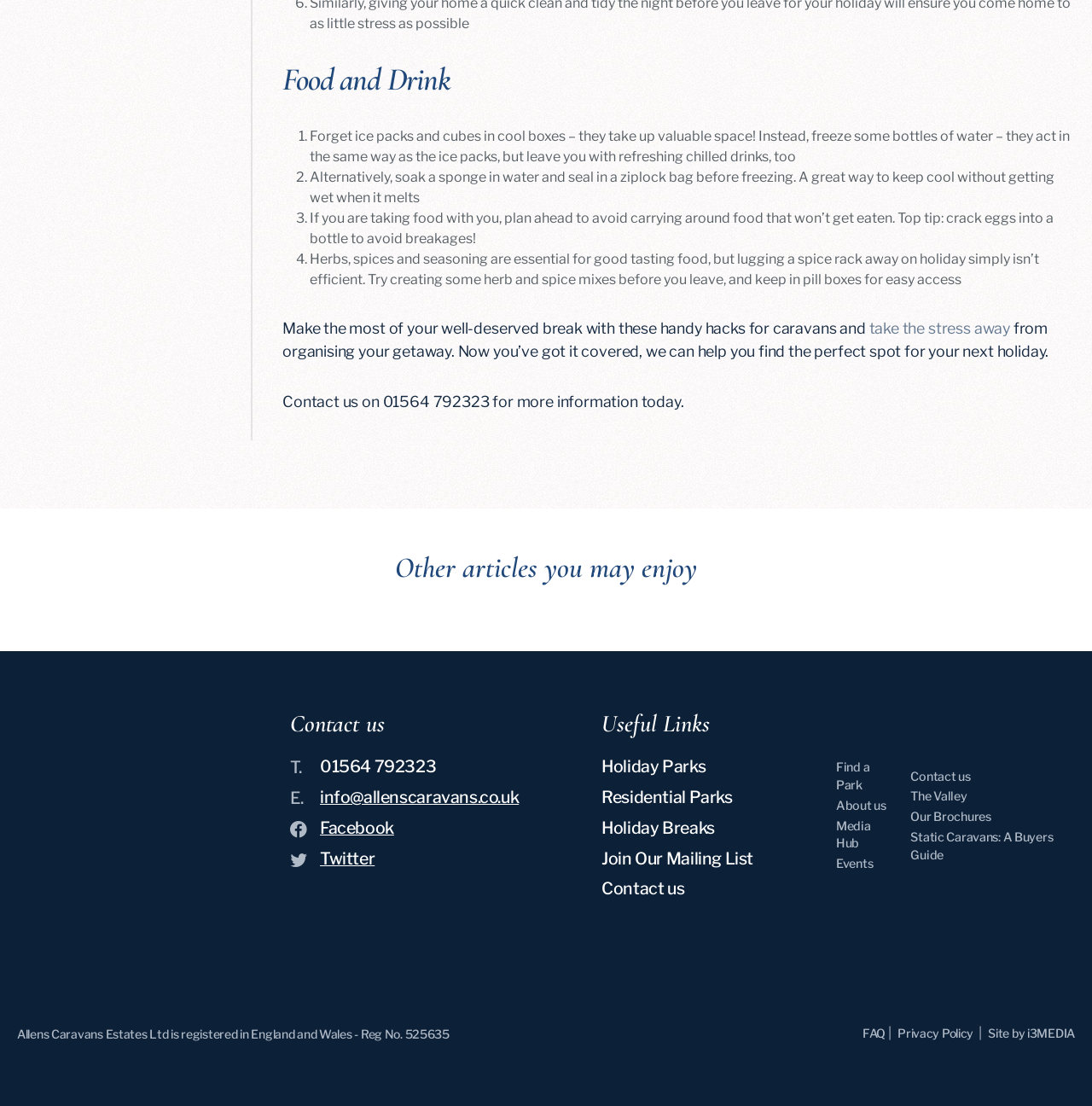Use a single word or phrase to answer the question:
How can you keep cool without getting wet?

Soak a sponge in water and seal in a ziplock bag